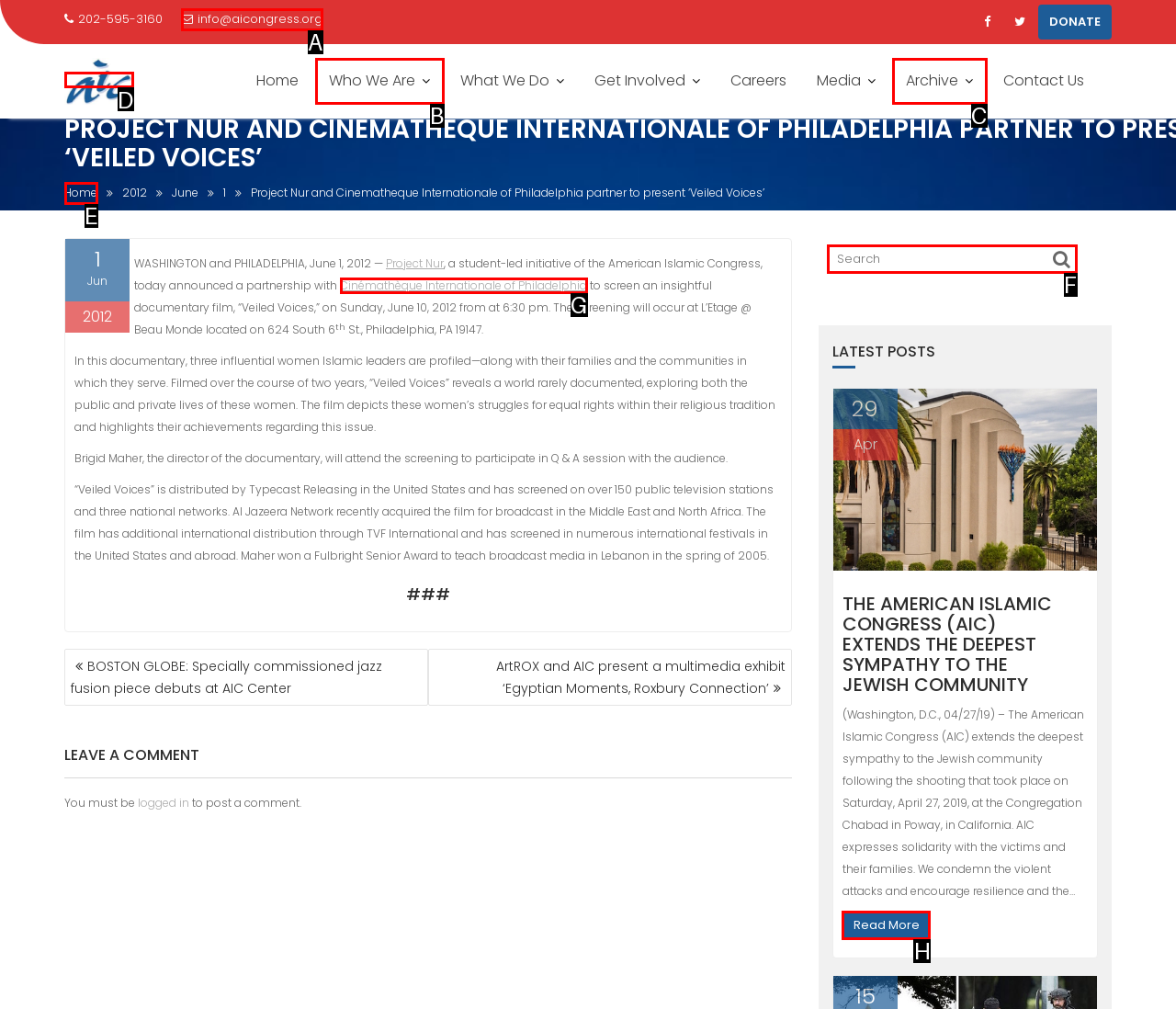Find the HTML element that corresponds to the description: Cinémathèque Internationale of Philadelphia. Indicate your selection by the letter of the appropriate option.

G